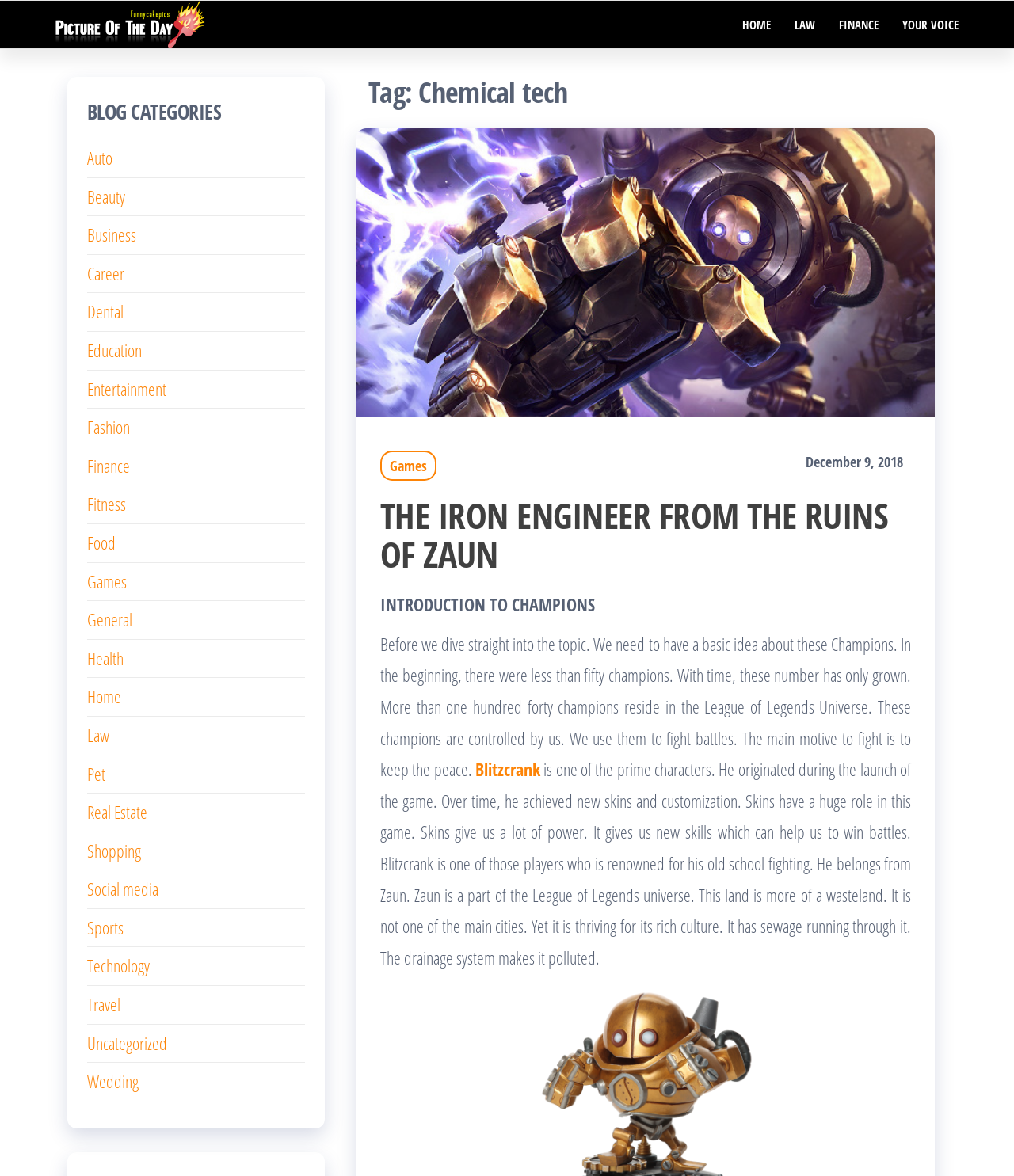Identify the bounding box coordinates of the region that should be clicked to execute the following instruction: "Click on the 'Blitzcrank' link".

[0.469, 0.644, 0.533, 0.664]